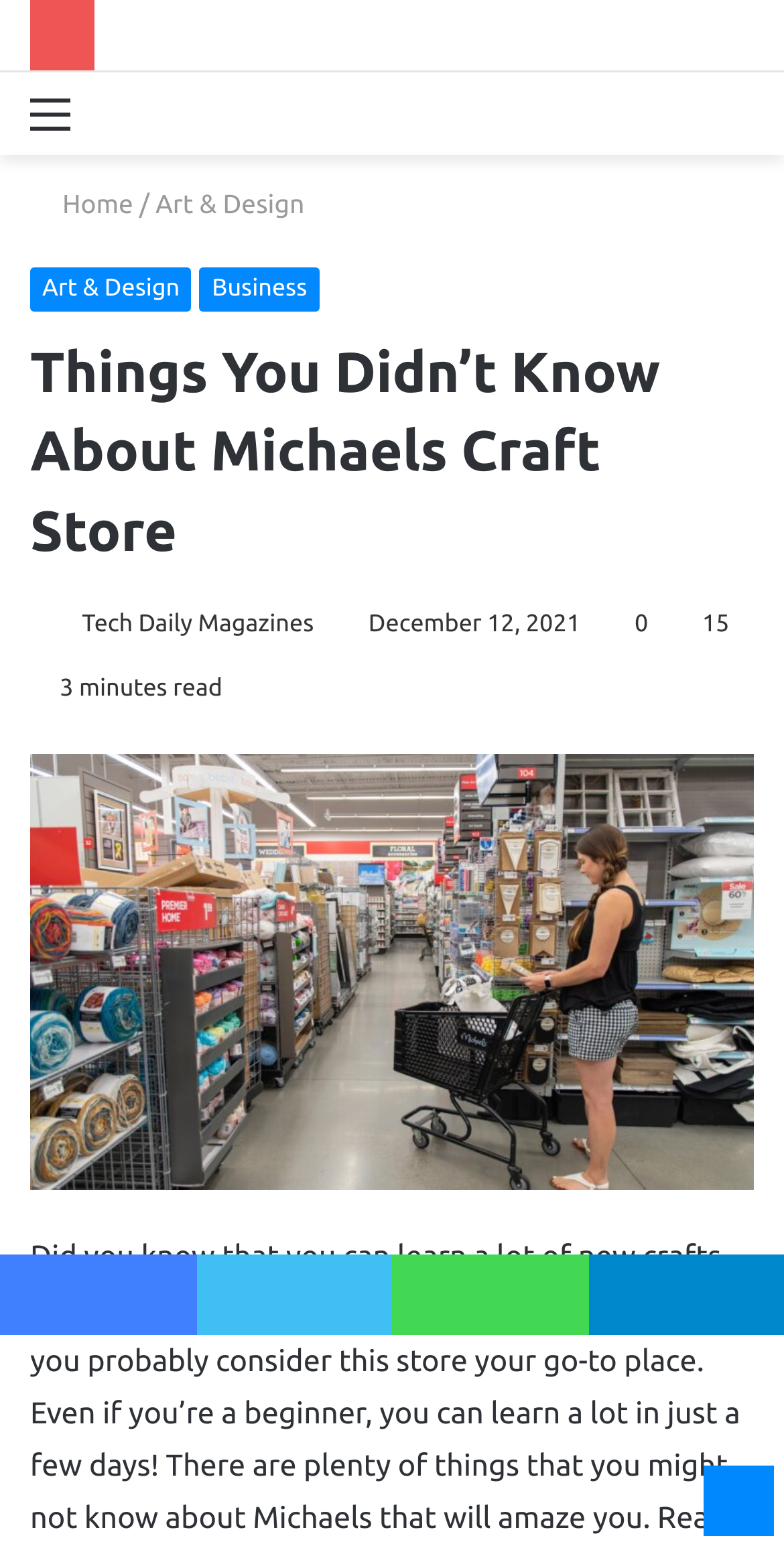Identify the bounding box coordinates for the UI element described as follows: Search for. Use the format (top-left x, top-left y, bottom-right x, bottom-right y) and ensure all values are floating point numbers between 0 and 1.

[0.91, 0.054, 0.962, 0.112]